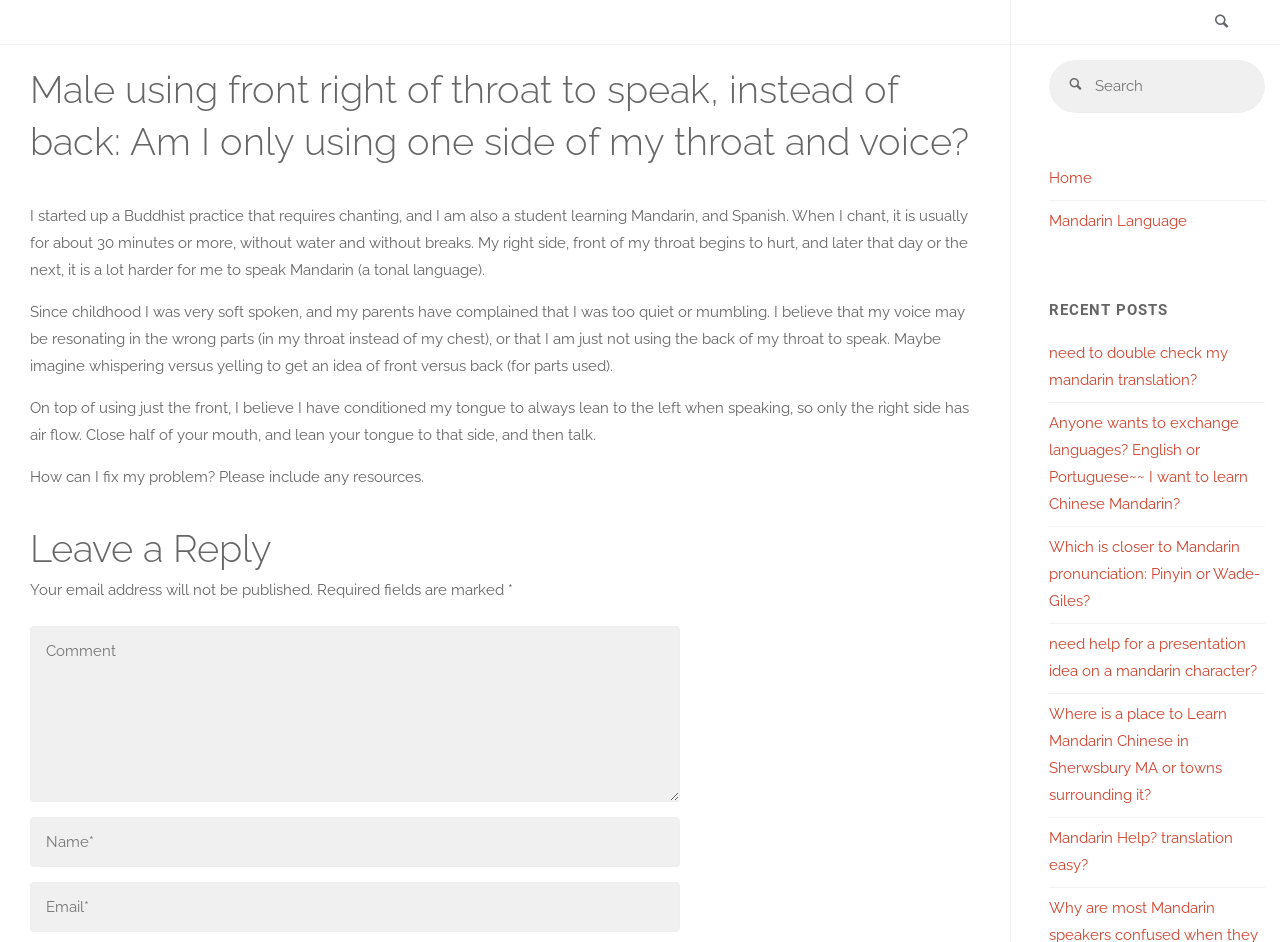What is the author learning besides Buddhist practice?
Please use the image to provide a one-word or short phrase answer.

Mandarin and Spanish